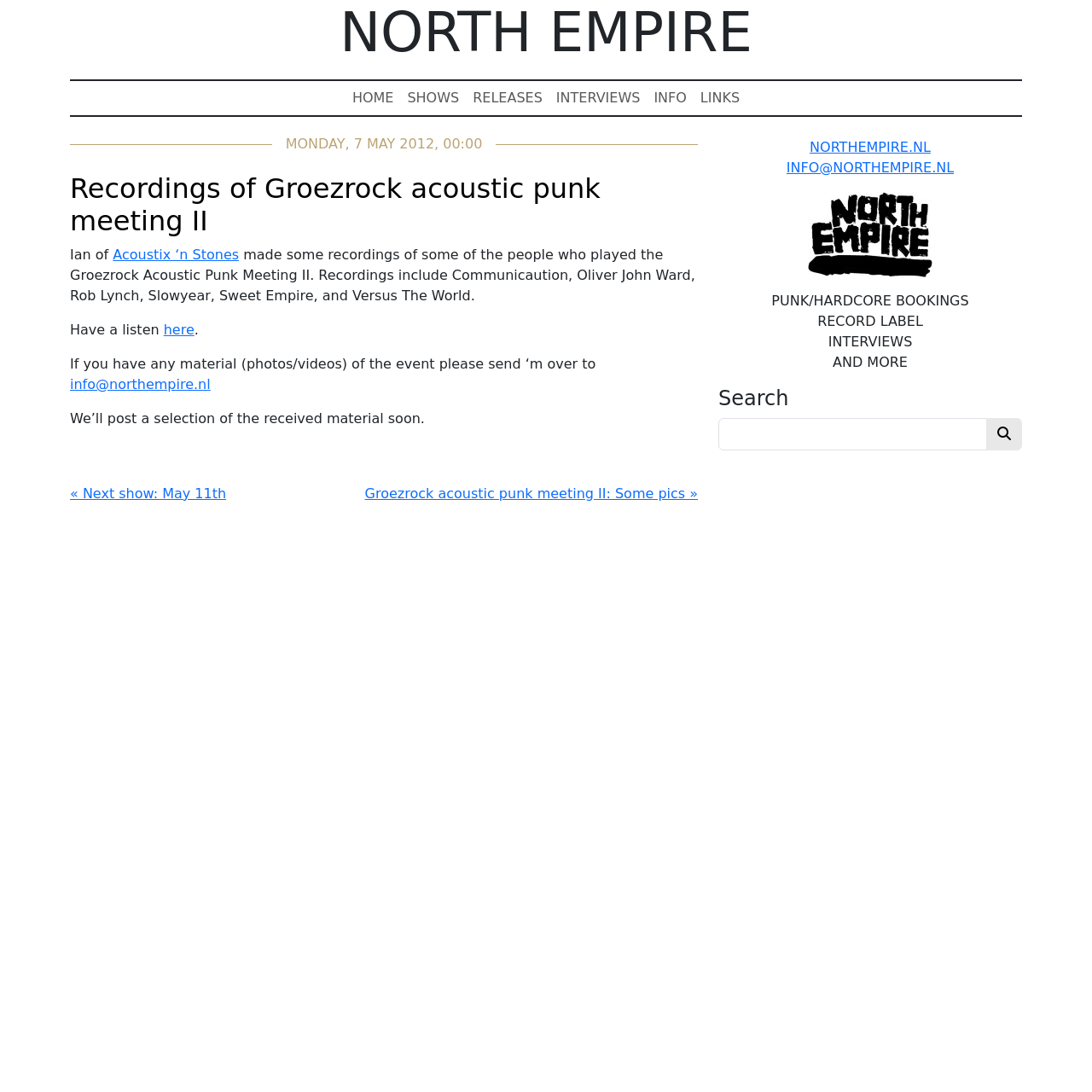What is the name of the event recorded by Ian?
Analyze the image and provide a thorough answer to the question.

The answer can be found in the main article section, where it is written 'Ian of Acoustix ‘n Stones made some recordings of some of the people who played the Groezrock Acoustic Punk Meeting II.'